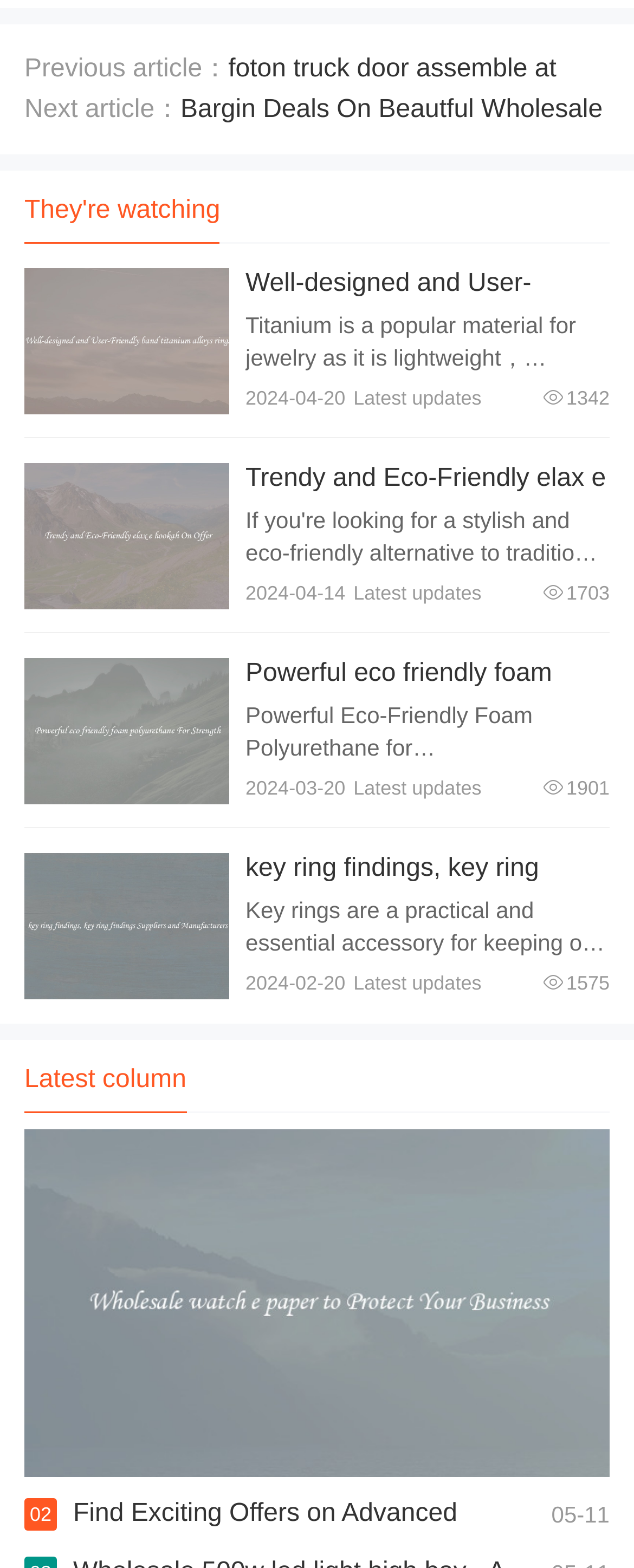Please find the bounding box coordinates for the clickable element needed to perform this instruction: "Check the latest updates on 2024-04-20".

[0.387, 0.246, 0.545, 0.261]